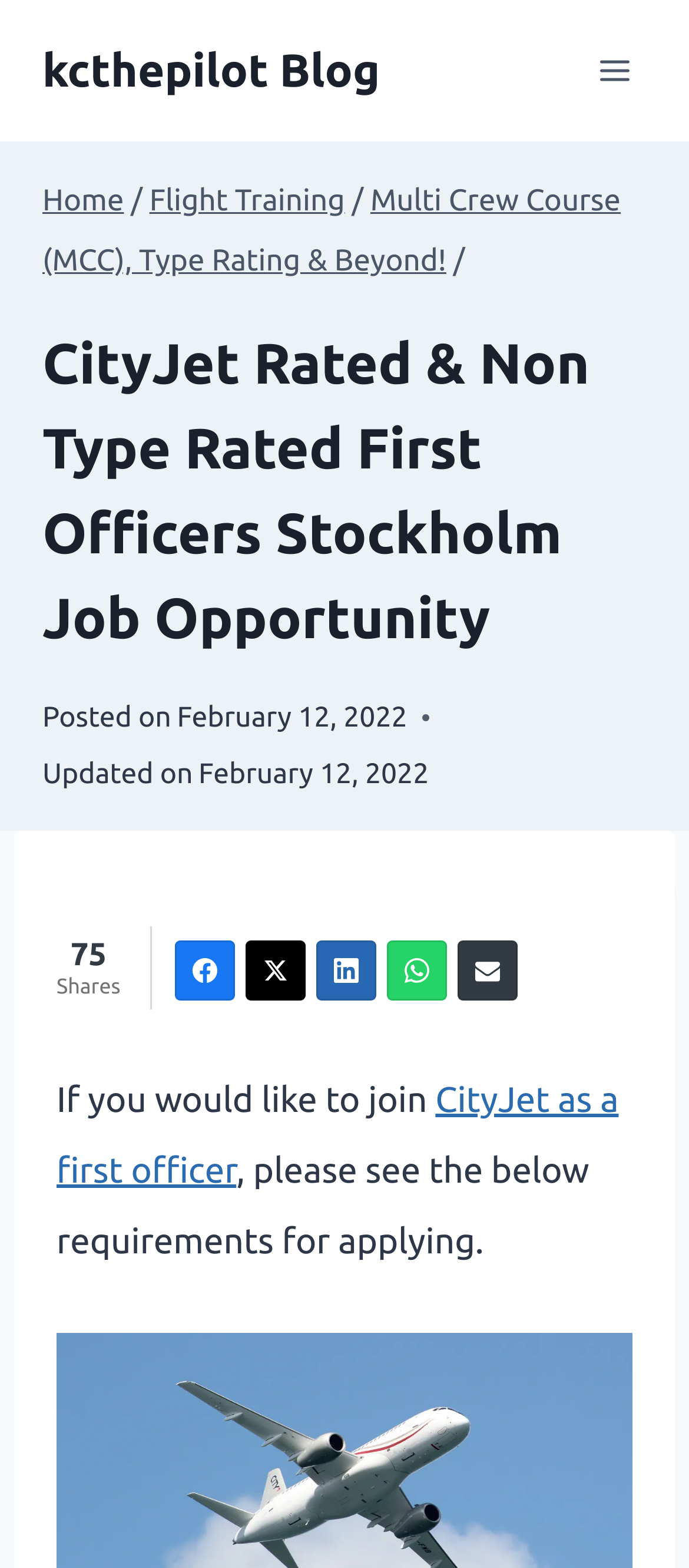Identify the main heading from the webpage and provide its text content.

CityJet Rated & Non Type Rated First Officers Stockholm Job Opportunity 